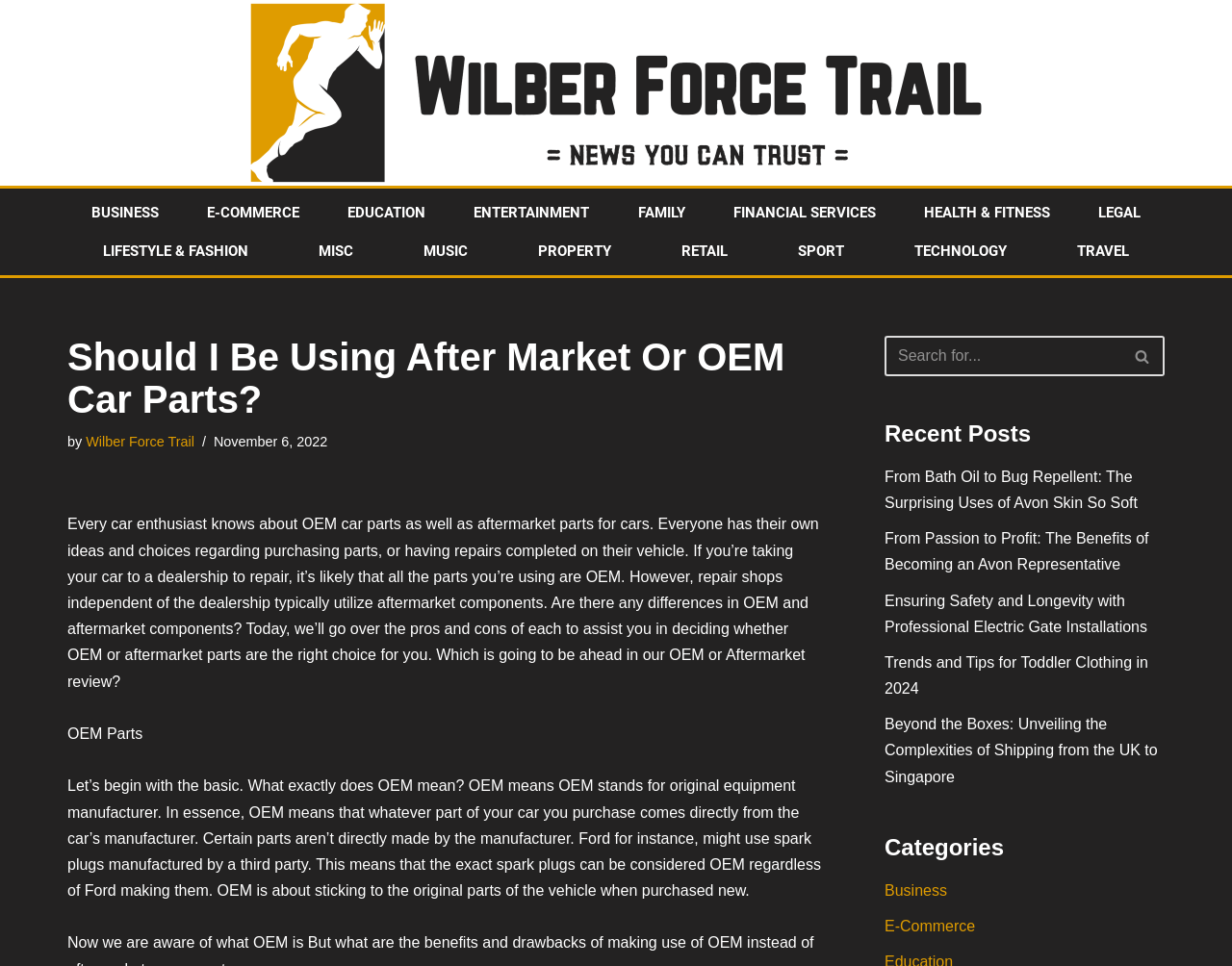Please specify the bounding box coordinates in the format (top-left x, top-left y, bottom-right x, bottom-right y), with all values as floating point numbers between 0 and 1. Identify the bounding box of the UI element described by: Technology

[0.714, 0.24, 0.846, 0.28]